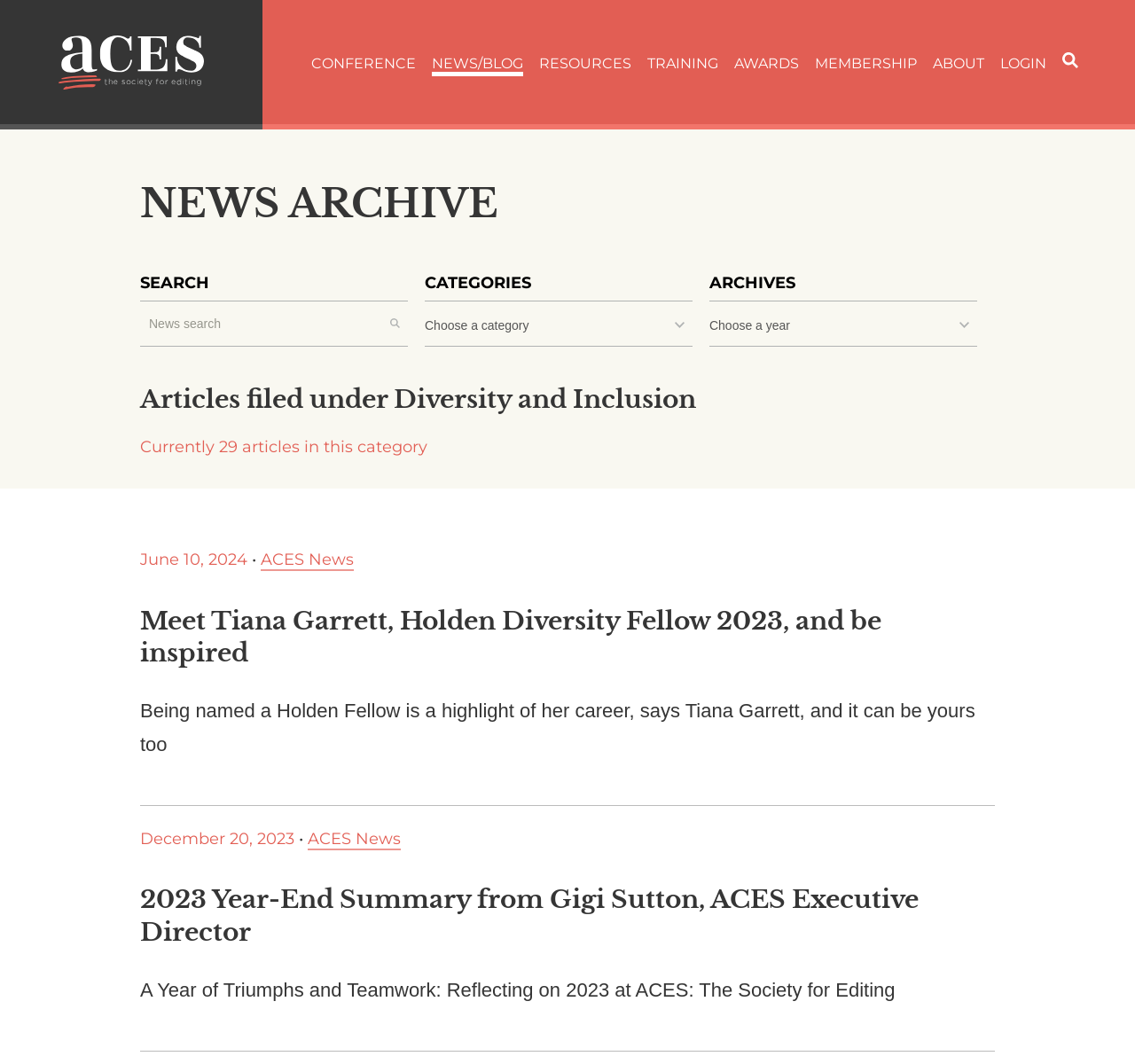Explain the webpage's design and content in an elaborate manner.

The webpage is an archive of news articles from ACES: The Society for Editing. At the top left corner, there is an ACES logo, which is an image. Next to the logo, there are several links to different sections of the website, including CONFERENCE, NEWS/BLOG, RESOURCES, TRAINING, AWARDS, MEMBERSHIP, ABOUT, and LOGIN. 

Below the top navigation bar, there is a table layout with several sections. The first section has a heading "NEWS ARCHIVE" and a search bar with a label "News search". 

To the right of the search bar, there are three sections: CATEGORIES, ARCHIVES, and a list of articles. The CATEGORIES section has a dropdown link to "Choose a category", and the ARCHIVES section has a dropdown link to "Choose a year". 

The list of articles is categorized under "Diversity and Inclusion" and has 29 articles. Each article is listed with a date, a bullet point, and a title that is also a link to the full article. The articles are listed in a vertical column, with a horizontal separator line between each article. The titles of the articles include "Meet Tiana Garrett, Holden Diversity Fellow 2023, and be inspired" and "2023 Year-End Summary from Gigi Sutton, ACES Executive Director".